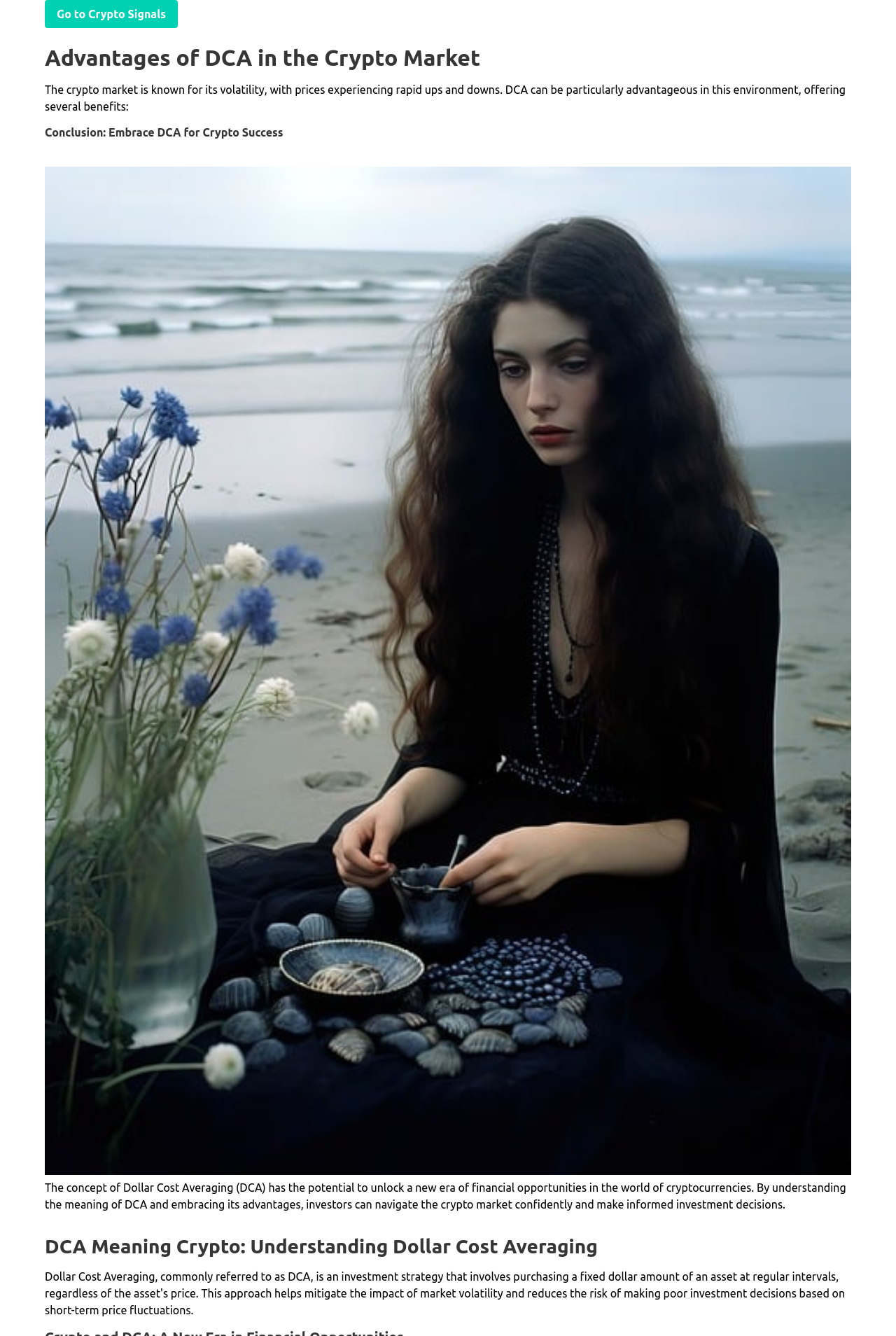What is shown in the image?
Please give a detailed and elaborate explanation in response to the question.

The image on the webpage is described as 'predictions', which suggests that it might be a graphical representation of cryptocurrency market predictions or trends.